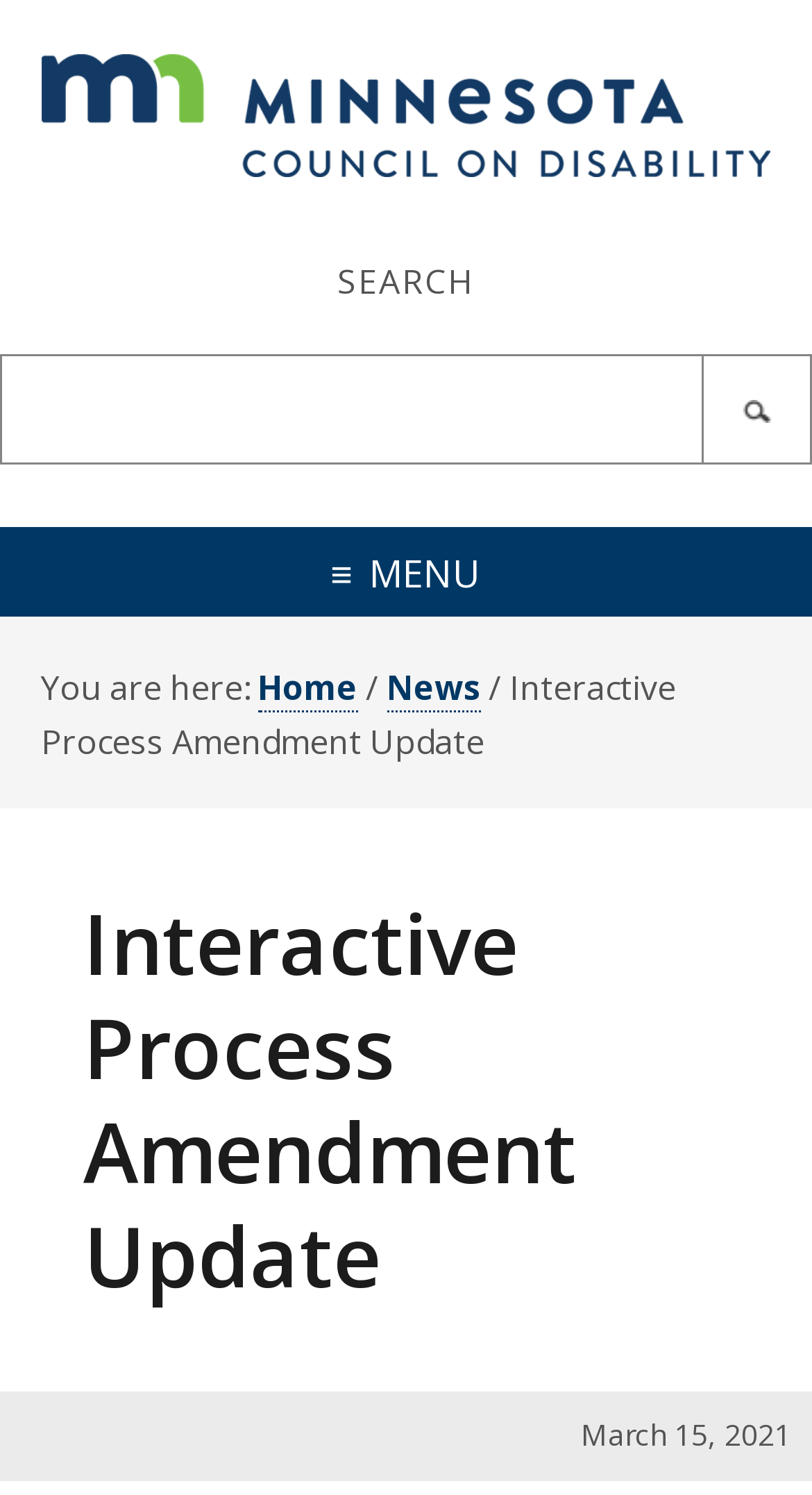What is the primary navigation menu?
Ensure your answer is thorough and detailed.

I found a button labeled 'Primary Navigation Menu' with a text 'MENU' which suggests that it is the primary navigation menu.